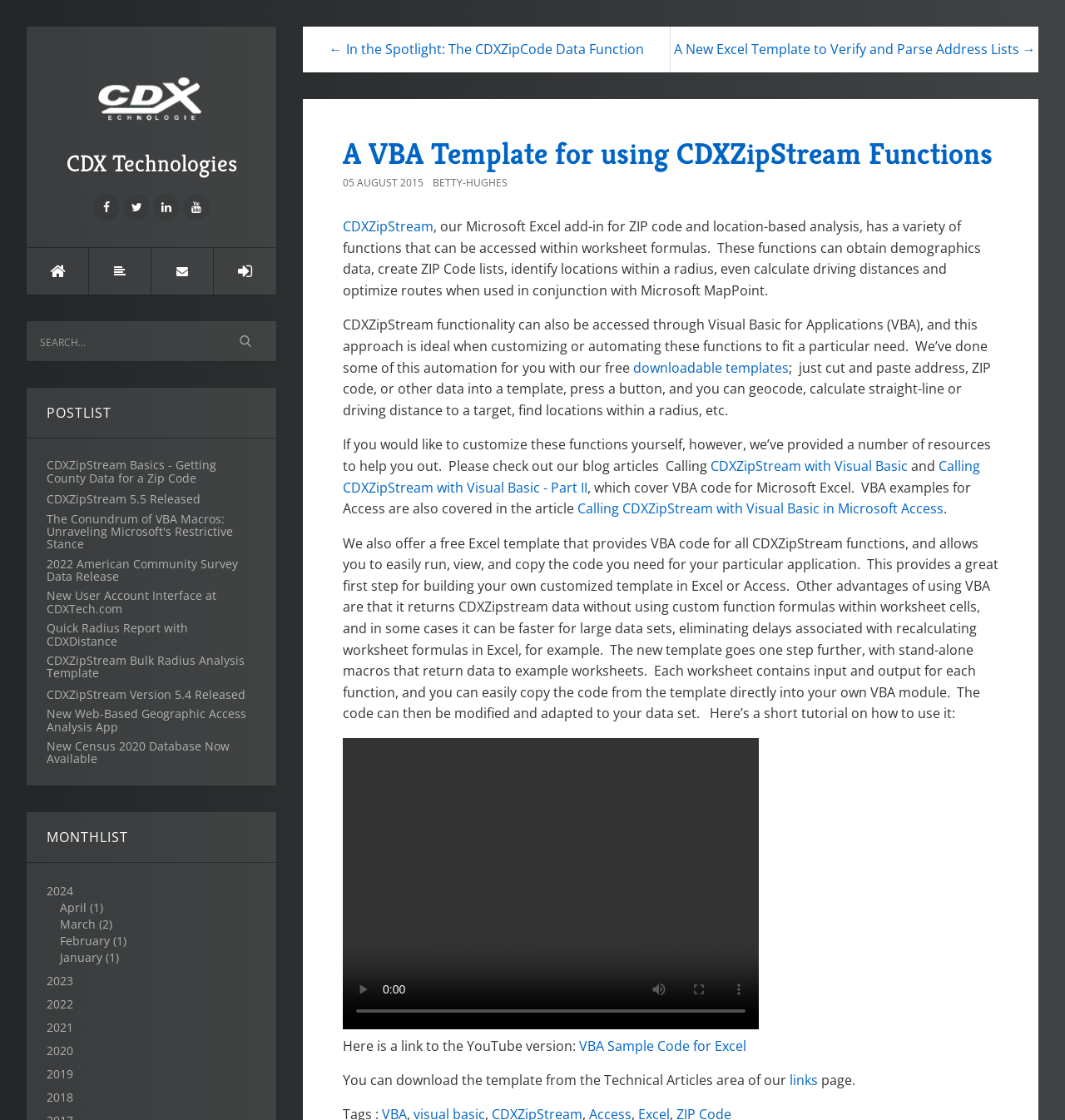What is CDXZipStream used for?
Deliver a detailed and extensive answer to the question.

CDXZipStream is a Microsoft Excel add-in that can be used for various purposes, including obtaining demographics data, creating ZIP Code lists, identifying locations within a radius, and calculating driving distances and optimizing routes when used in conjunction with Microsoft MapPoint.